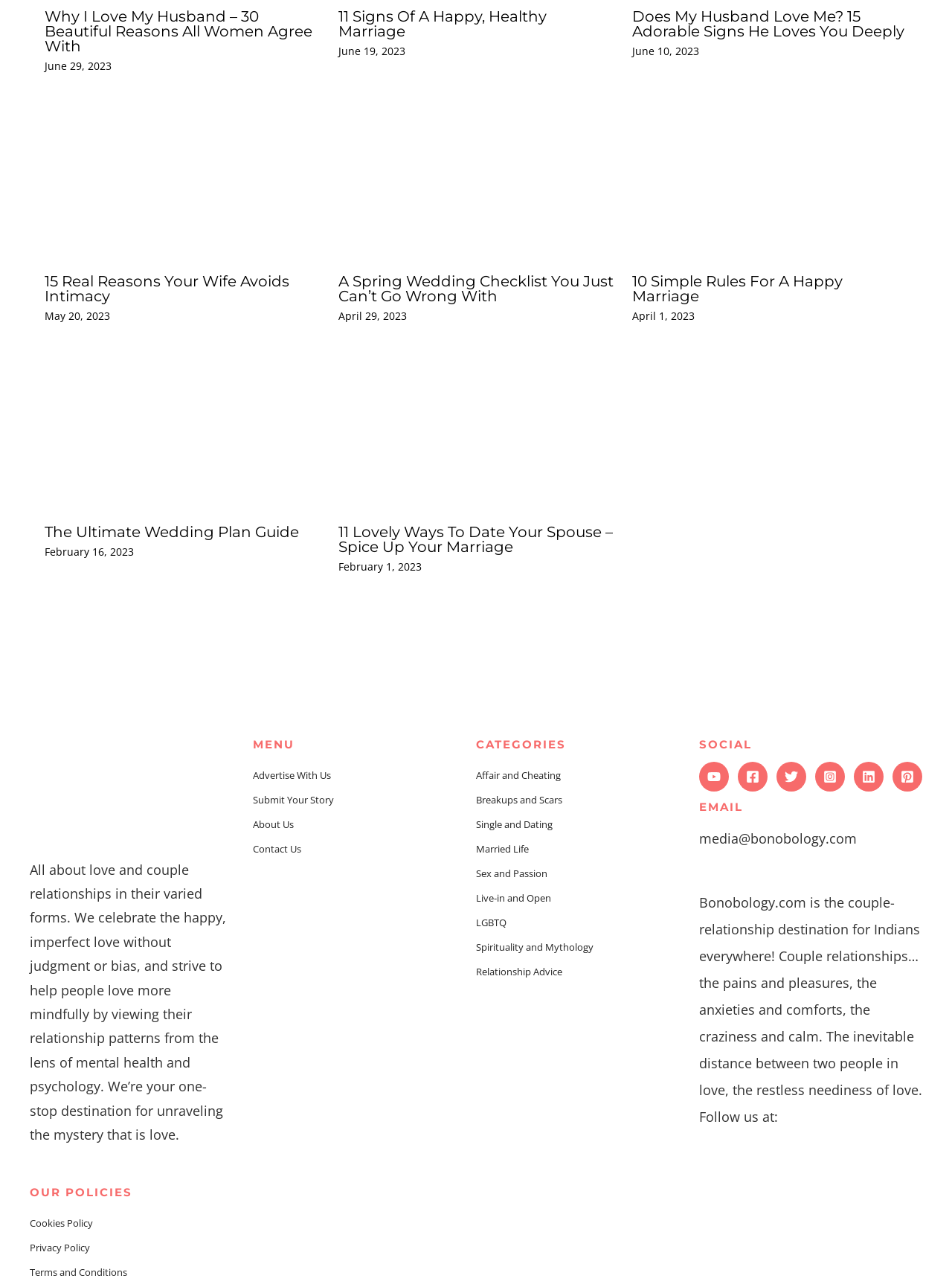Locate the bounding box coordinates of the clickable area needed to fulfill the instruction: "Click on the article about why I love my husband".

[0.047, 0.007, 0.336, 0.057]